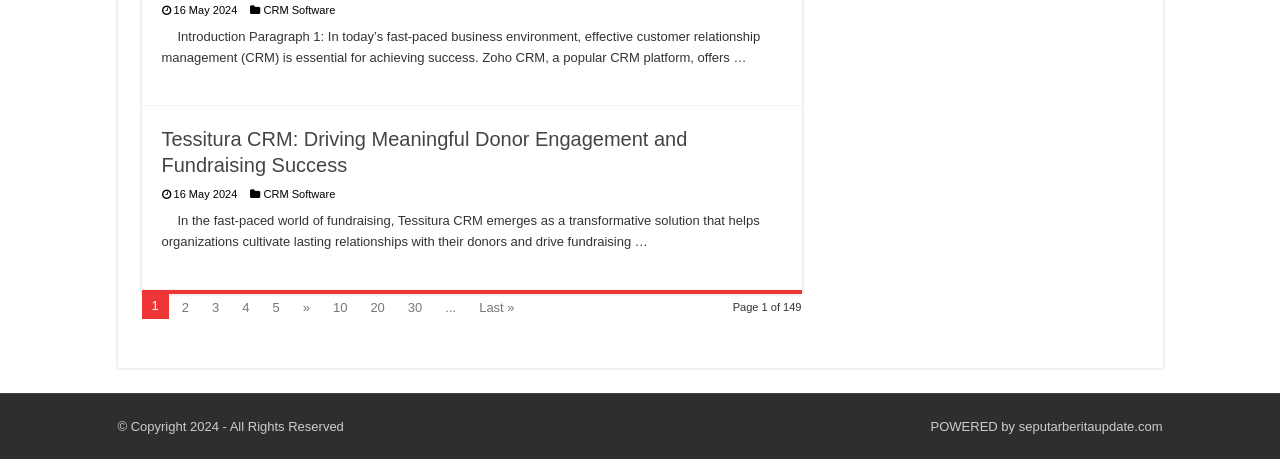Analyze the image and give a detailed response to the question:
What is the date mentioned at the top of the page?

The date '16 May 2024' is mentioned at the top of the page, which can be found in the StaticText element with ID 271 and also in the StaticText element with ID 280.